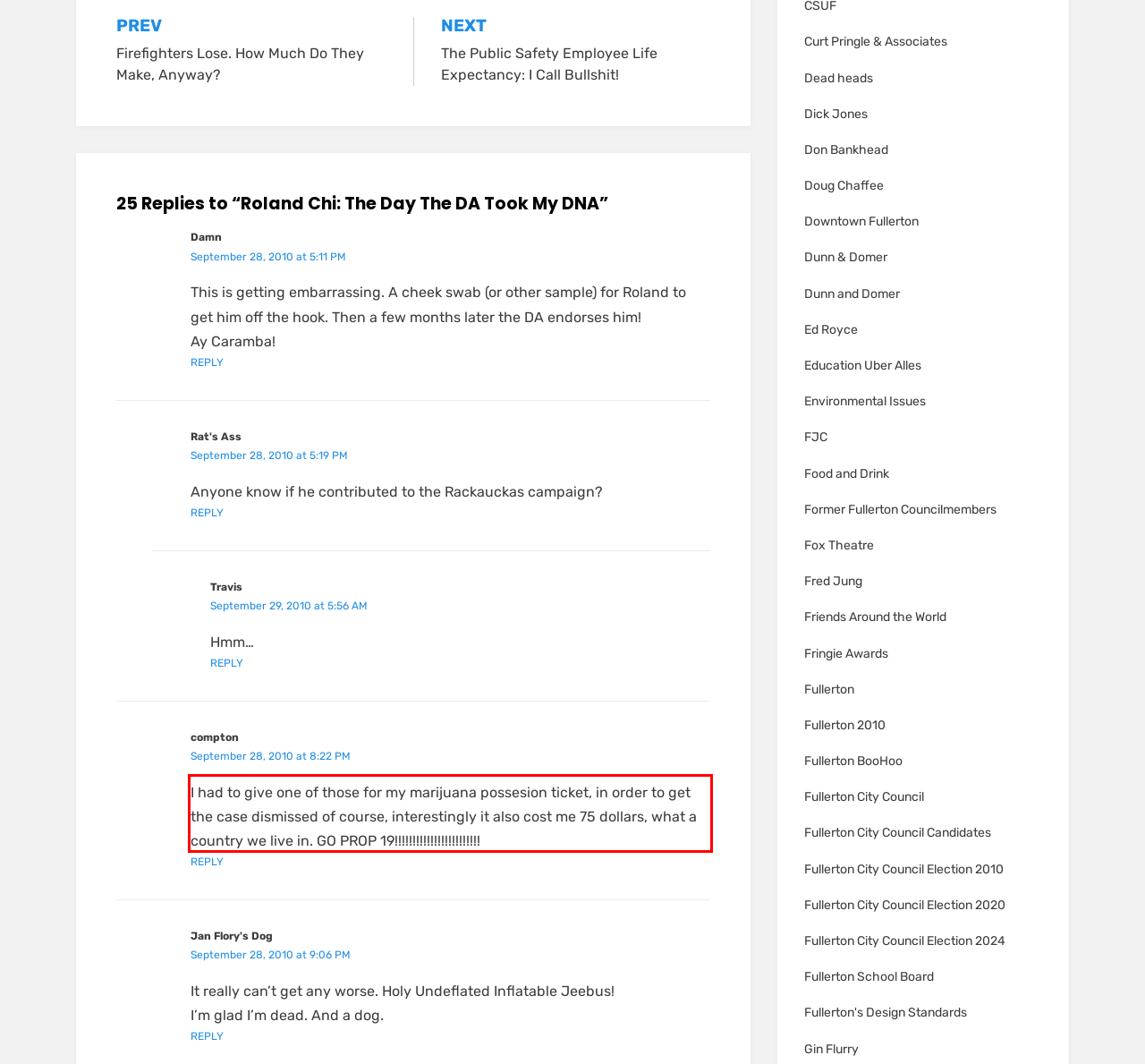Analyze the screenshot of the webpage and extract the text from the UI element that is inside the red bounding box.

I had to give one of those for my marijuana possesion ticket, in order to get the case dismissed of course, interestingly it also cost me 75 dollars, what a country we live in. GO PROP 19!!!!!!!!!!!!!!!!!!!!!!!!